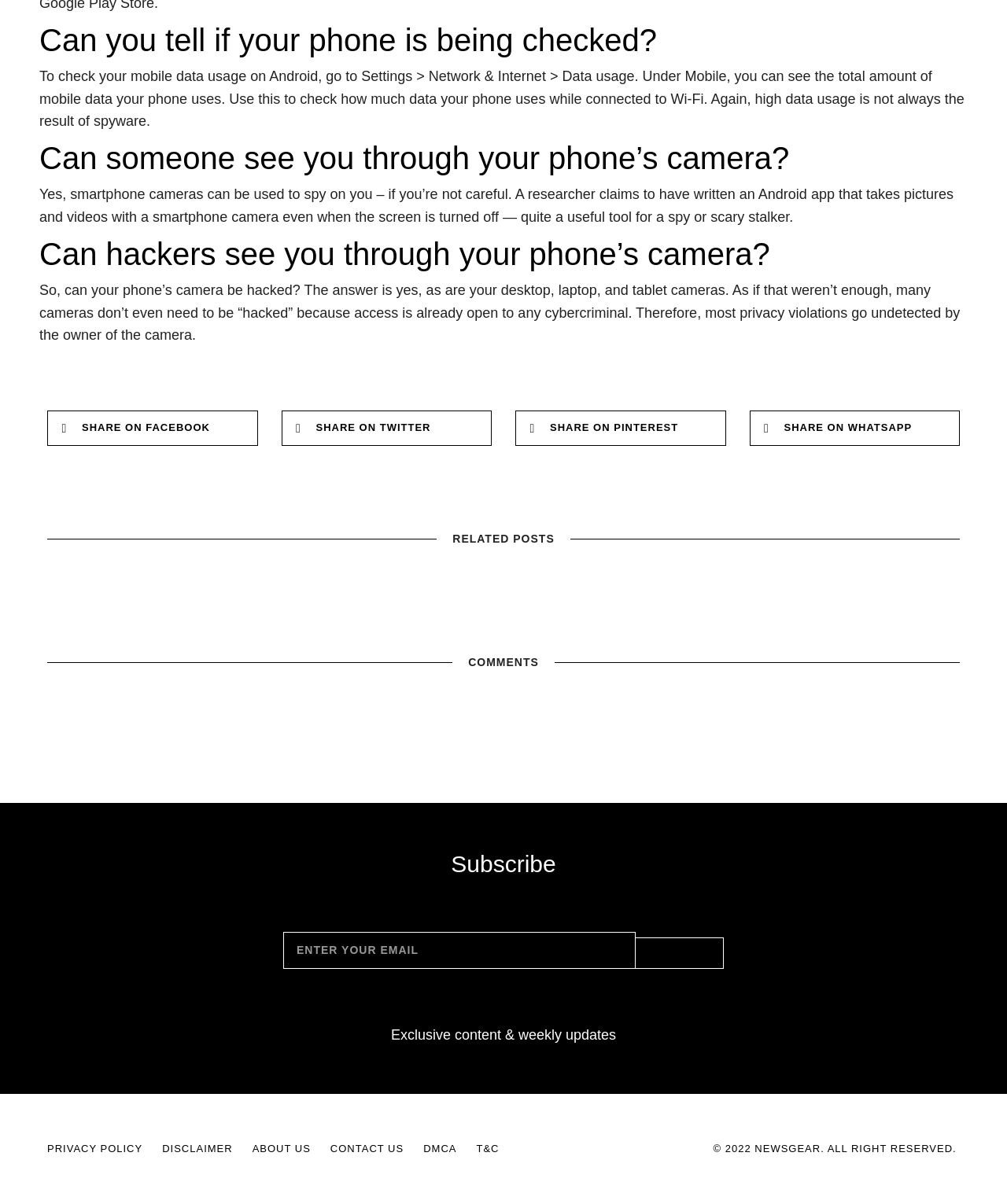Find the bounding box coordinates of the element I should click to carry out the following instruction: "Enter email".

[0.281, 0.774, 0.631, 0.805]